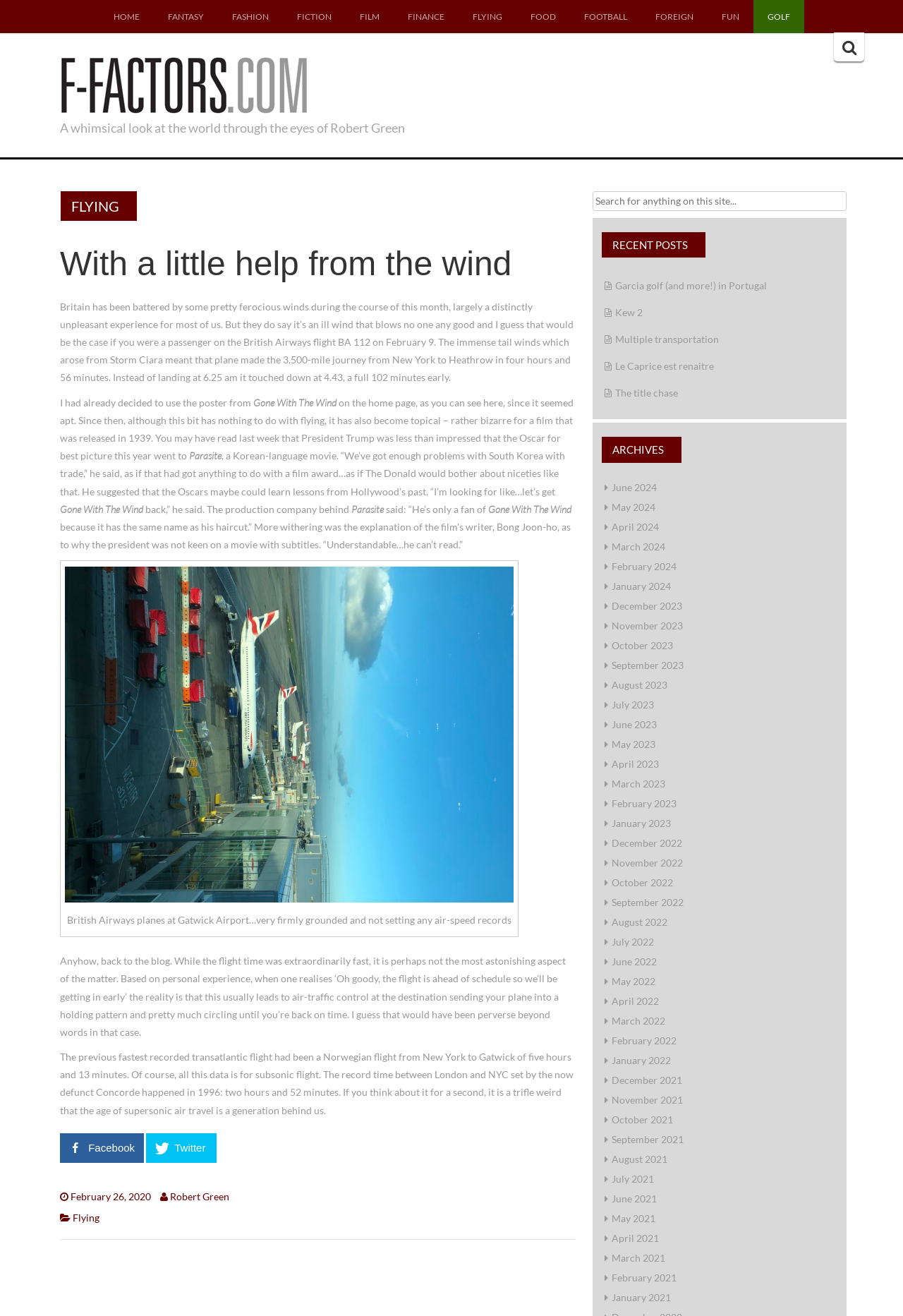Please mark the clickable region by giving the bounding box coordinates needed to complete this instruction: "Share on Facebook".

[0.066, 0.861, 0.159, 0.884]